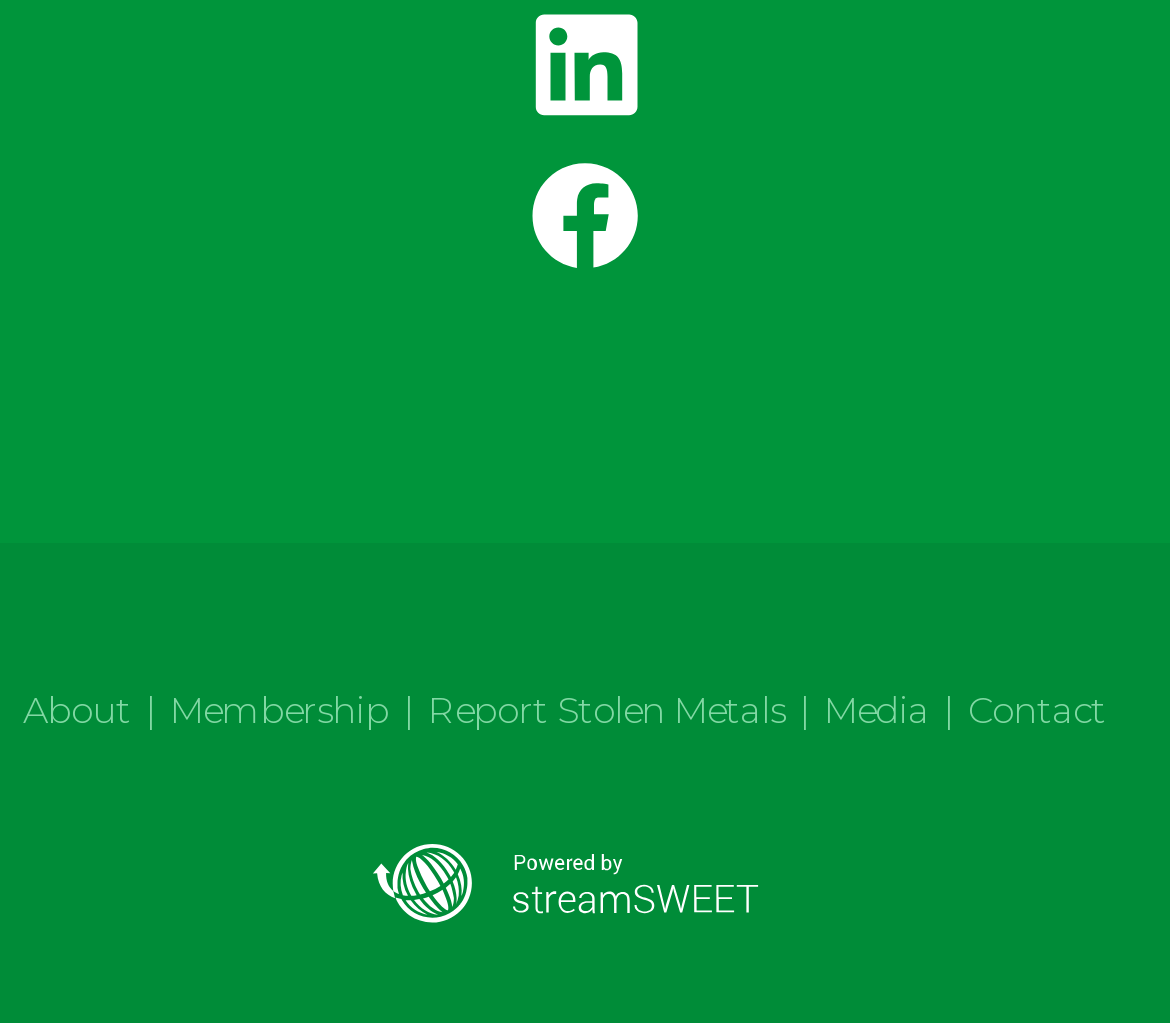For the given element description Report Stolen Metals, determine the bounding box coordinates of the UI element. The coordinates should follow the format (top-left x, top-left y, bottom-right x, bottom-right y) and be within the range of 0 to 1.

[0.366, 0.671, 0.671, 0.715]